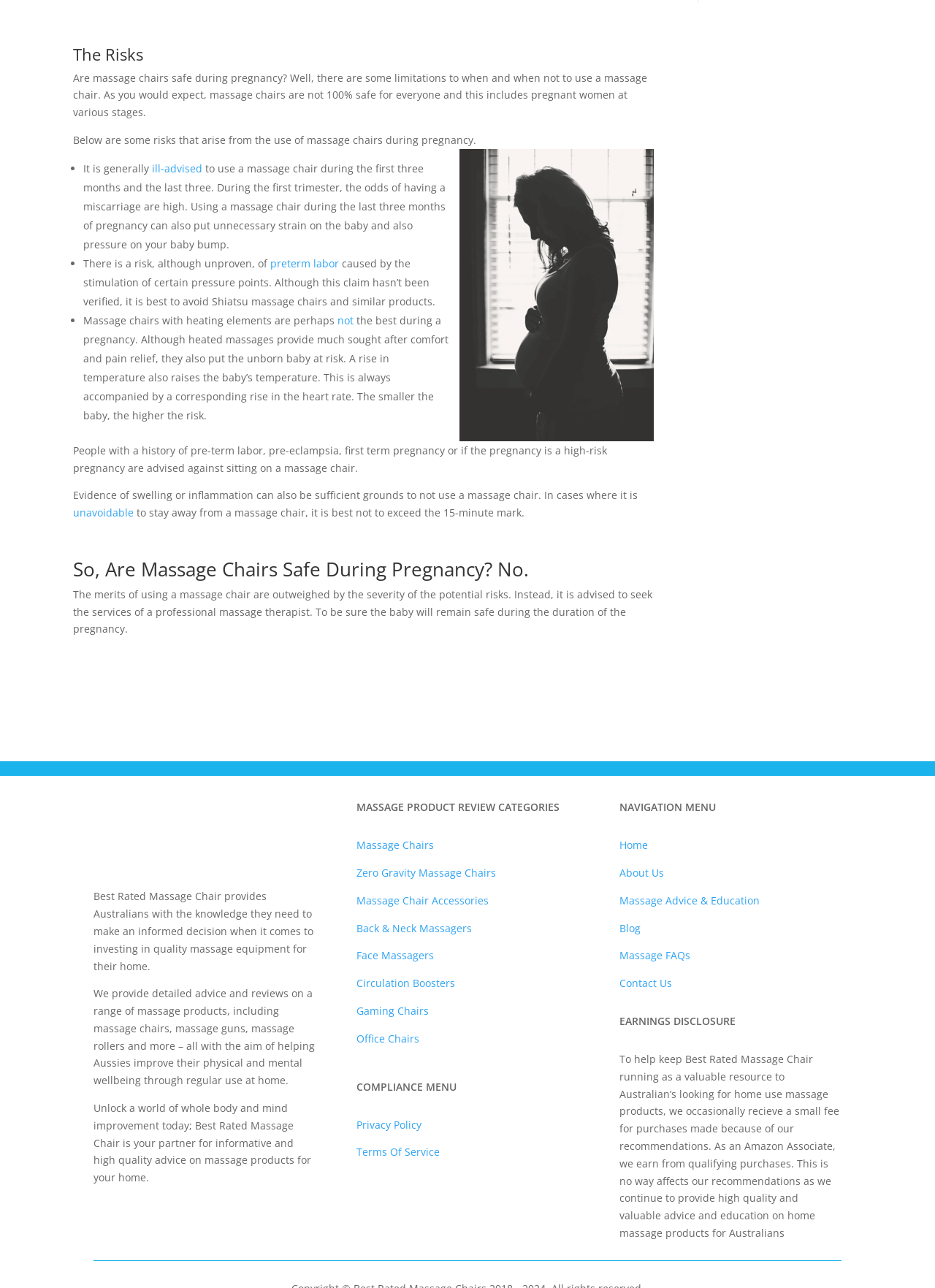What is the main topic of this webpage?
Provide a short answer using one word or a brief phrase based on the image.

Massage chairs and pregnancy